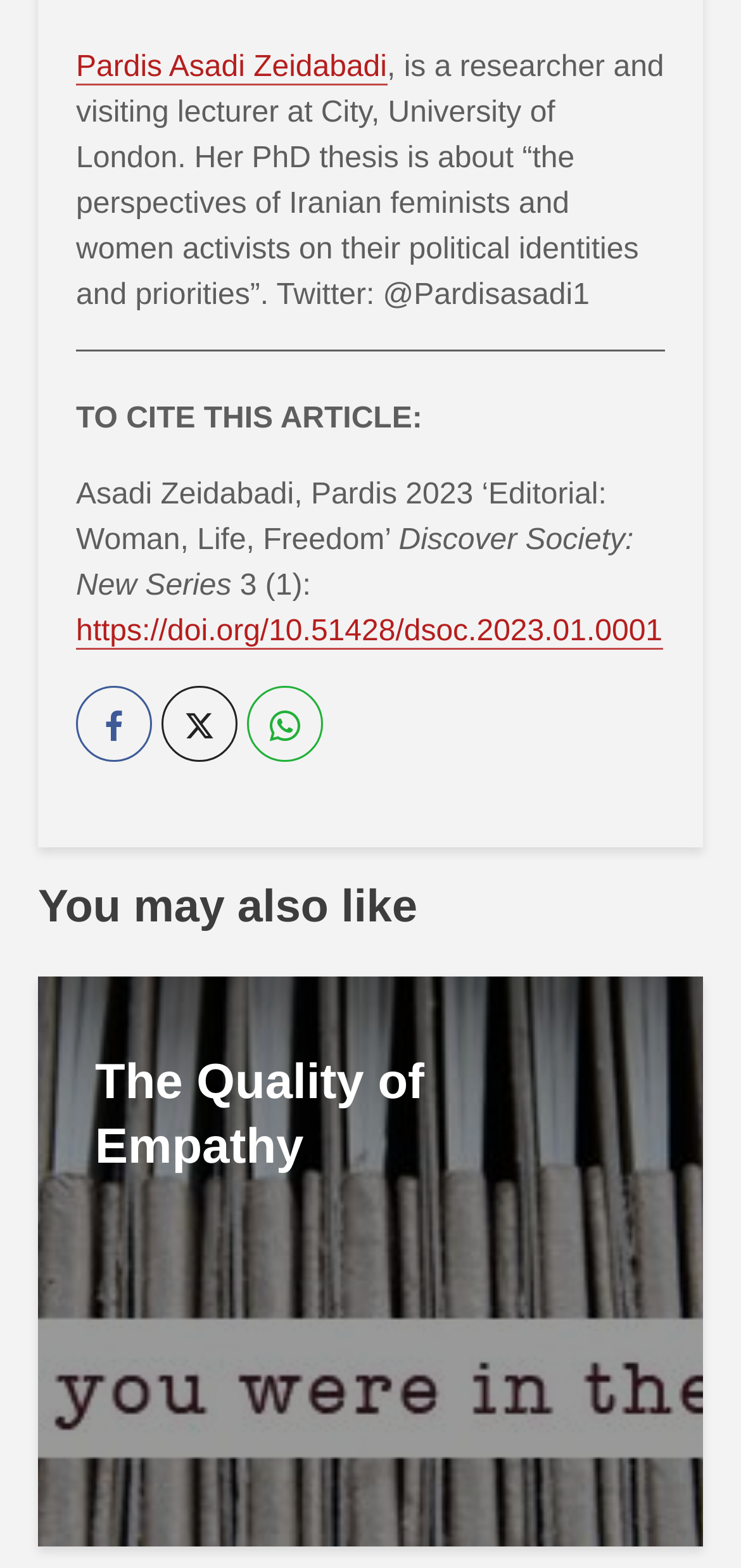Please find the bounding box for the following UI element description. Provide the coordinates in (top-left x, top-left y, bottom-right x, bottom-right y) format, with values between 0 and 1: Pardis Asadi Zeidabadi

[0.103, 0.033, 0.522, 0.055]